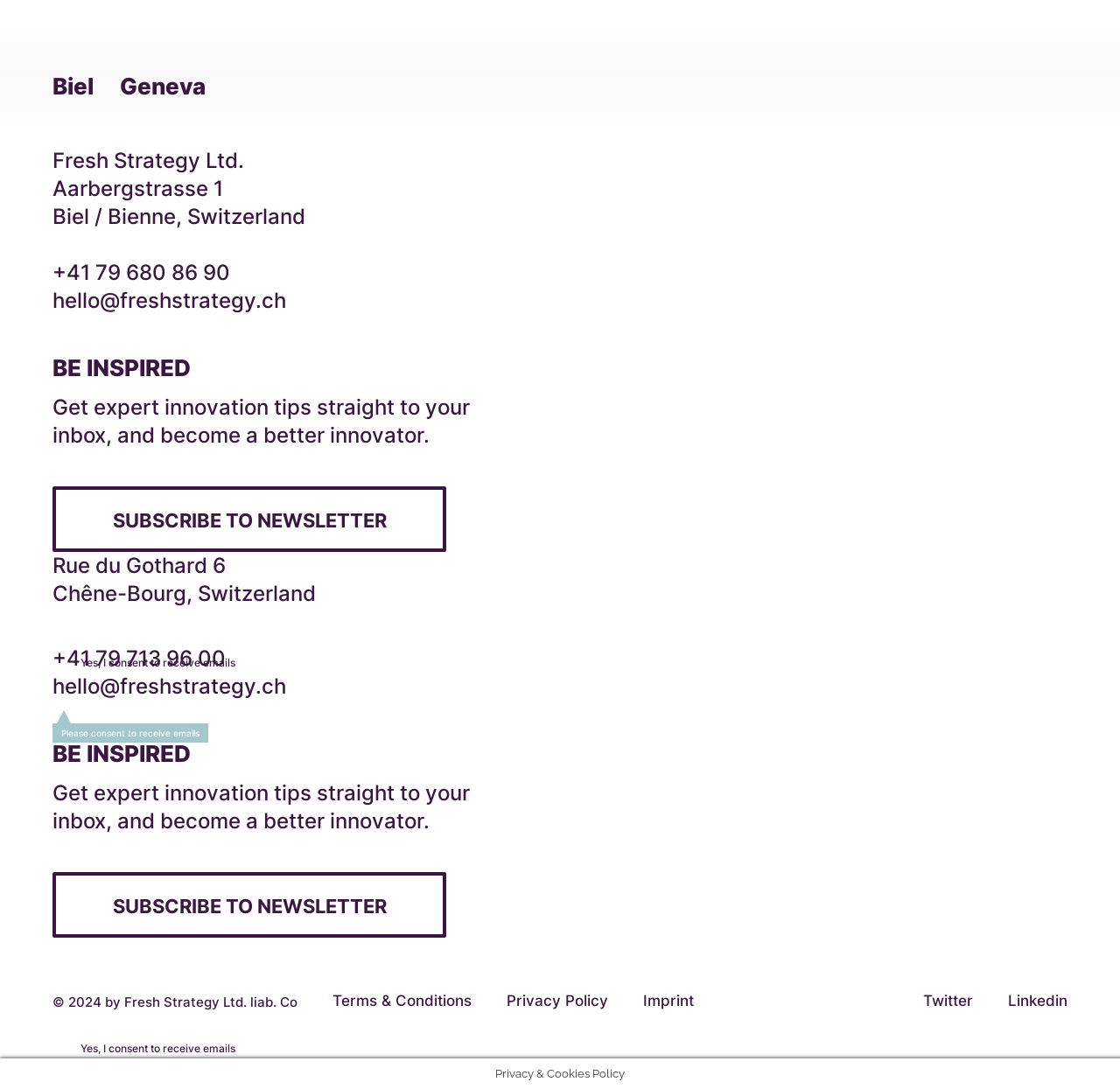Please identify the bounding box coordinates of the clickable area that will fulfill the following instruction: "Click the 'Submit' button". The coordinates should be in the format of four float numbers between 0 and 1, i.e., [left, top, right, bottom].

[0.047, 0.491, 0.137, 0.551]